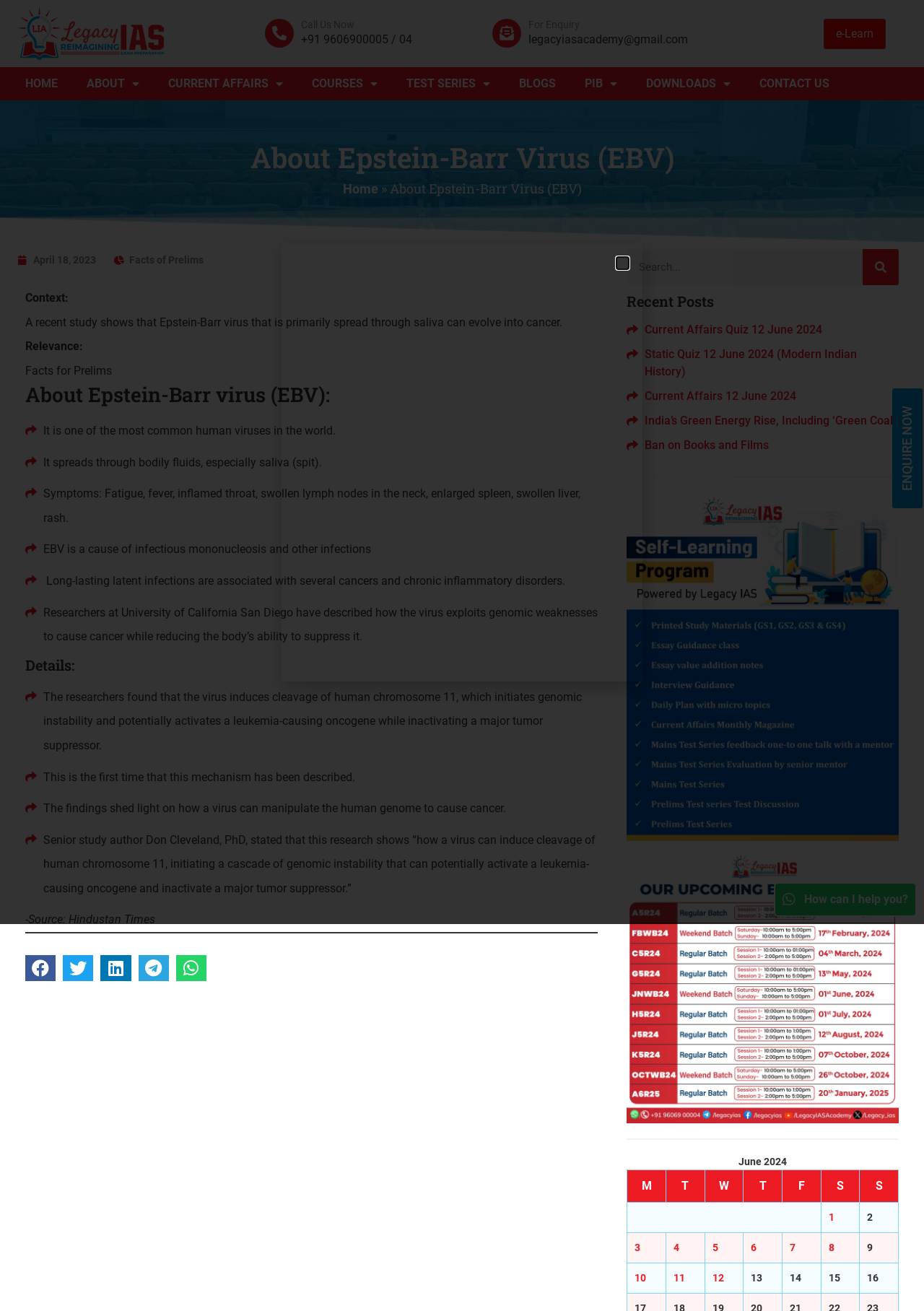Indicate the bounding box coordinates of the element that needs to be clicked to satisfy the following instruction: "Read reviews". The coordinates should be four float numbers between 0 and 1, i.e., [left, top, right, bottom].

None